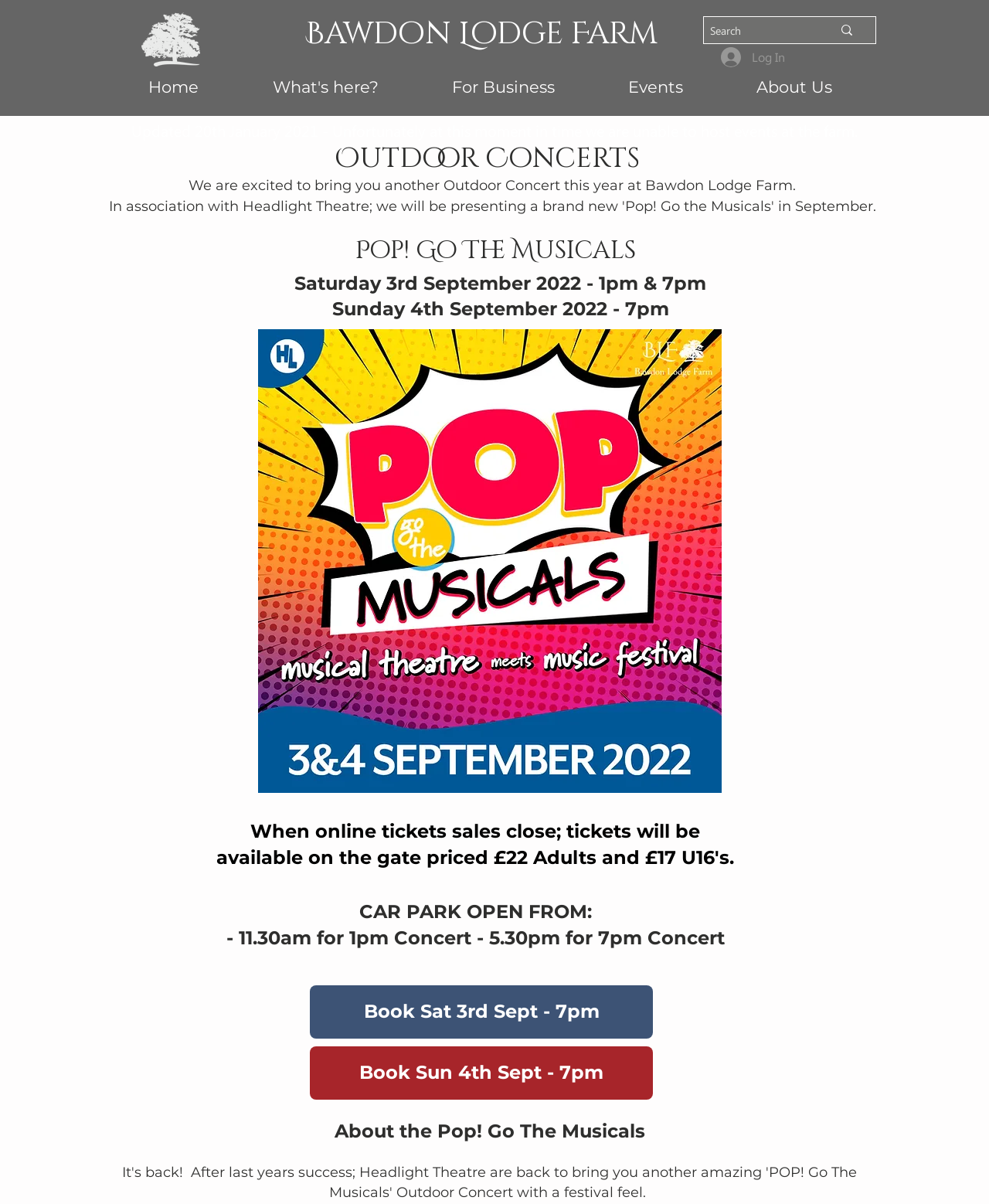From the details in the image, provide a thorough response to the question: What is the name of the outdoor concert event?

The name of the outdoor concert event can be found in the heading element 'Pop! Go The Musicals' with bounding box coordinates [0.321, 0.194, 0.68, 0.218].